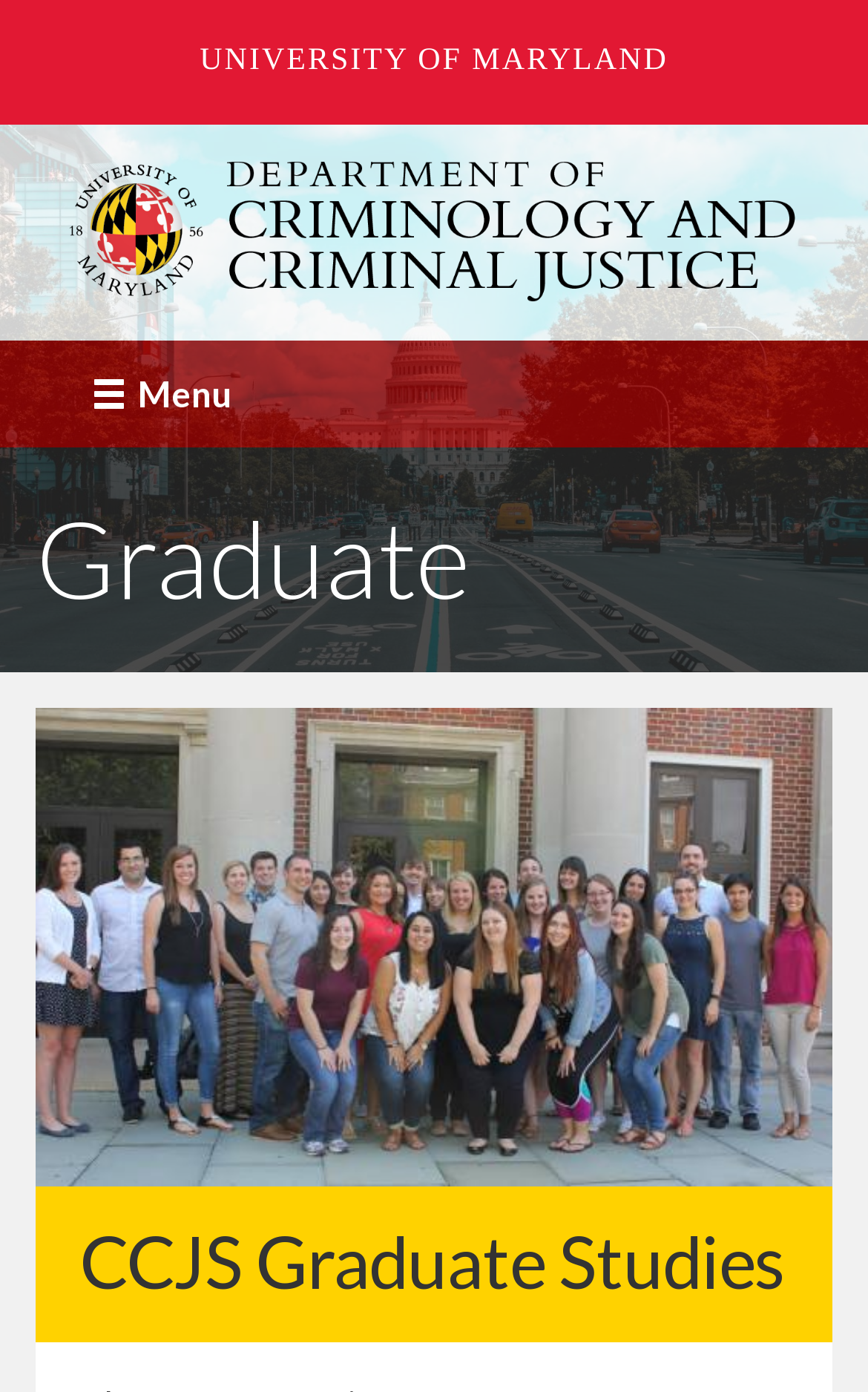Provide a single word or phrase answer to the question: 
What is the name of the university?

University of Maryland